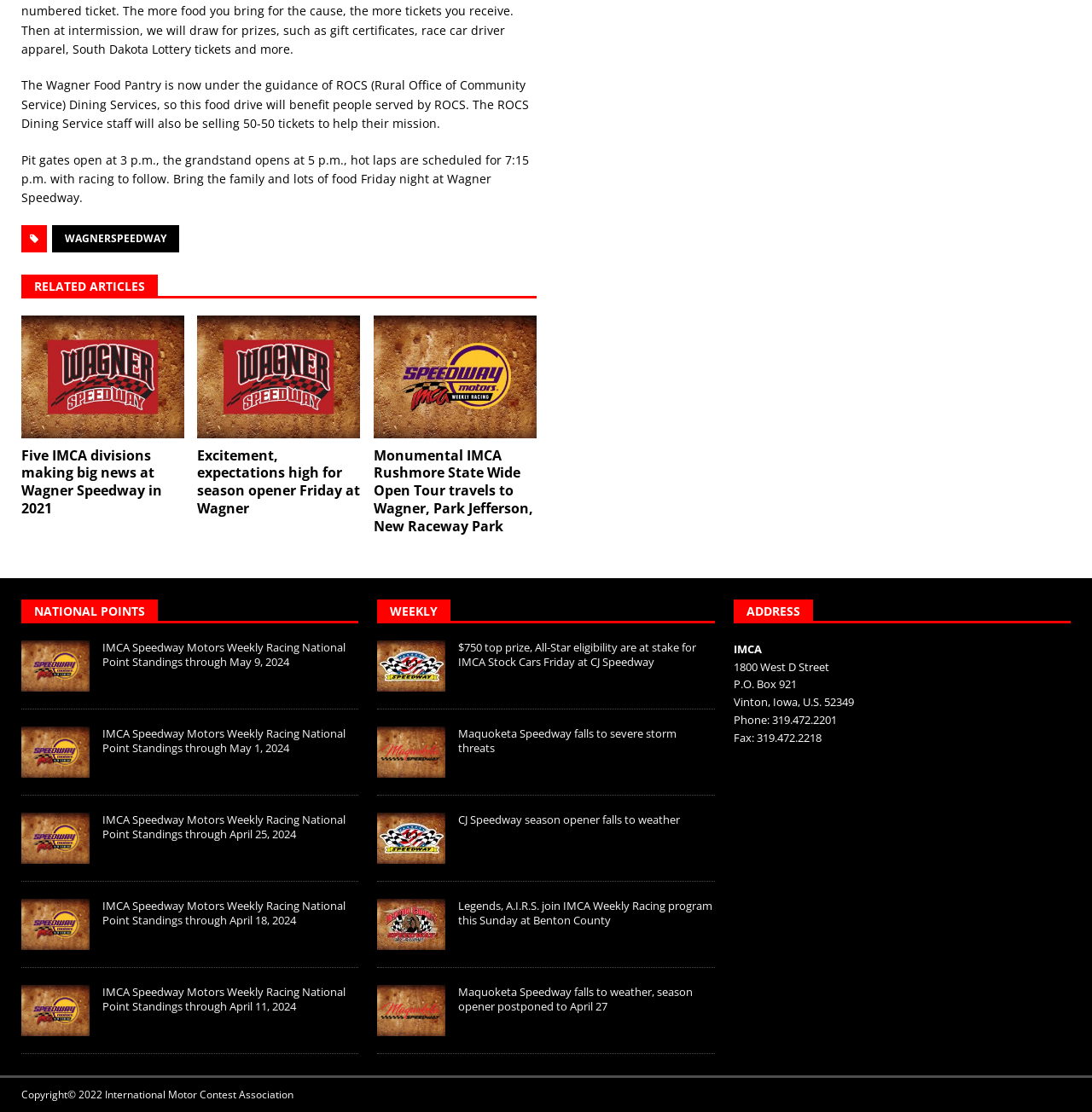What is the name of the speedway mentioned in the first article?
Please respond to the question thoroughly and include all relevant details.

The first article mentions 'Bring the family and lots of food Friday night at Wagner Speedway.' which indicates that the name of the speedway is Wagner Speedway.